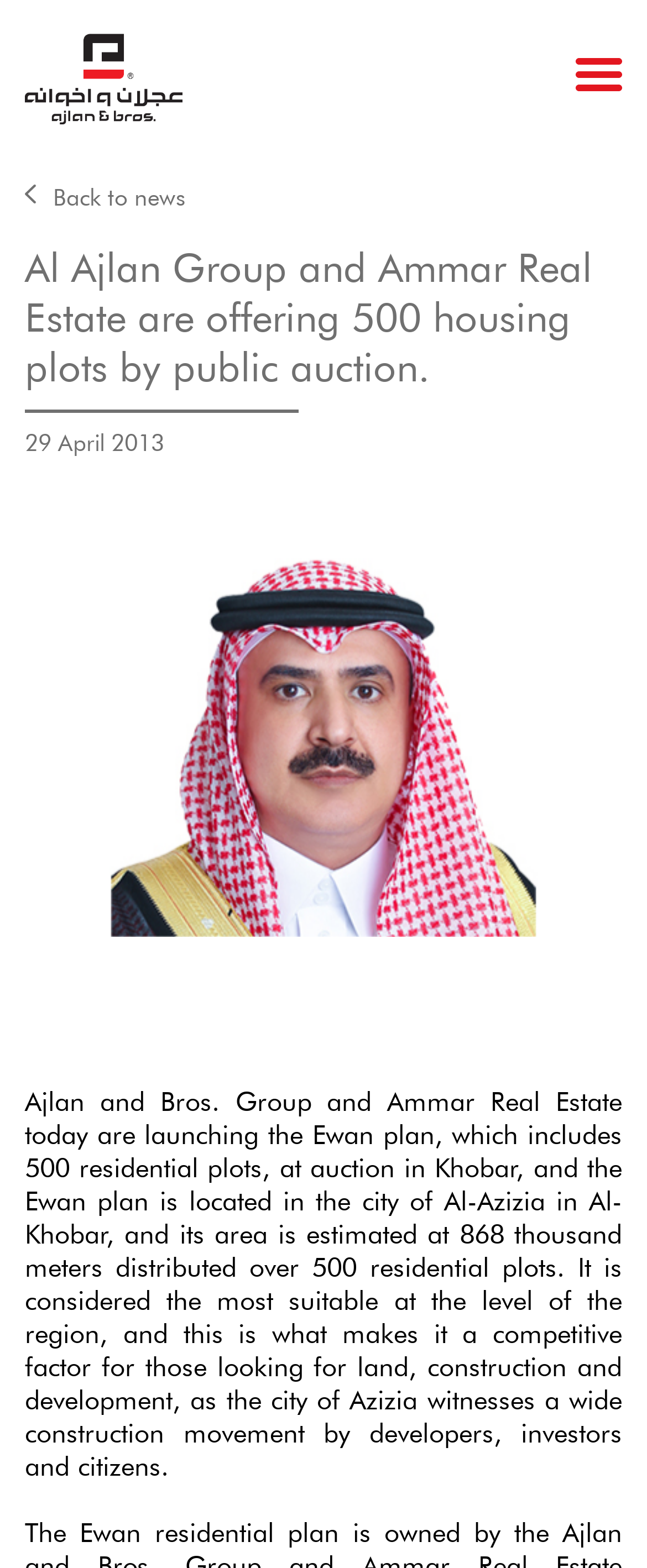When was this news published?
Using the image provided, answer with just one word or phrase.

29 April 2013